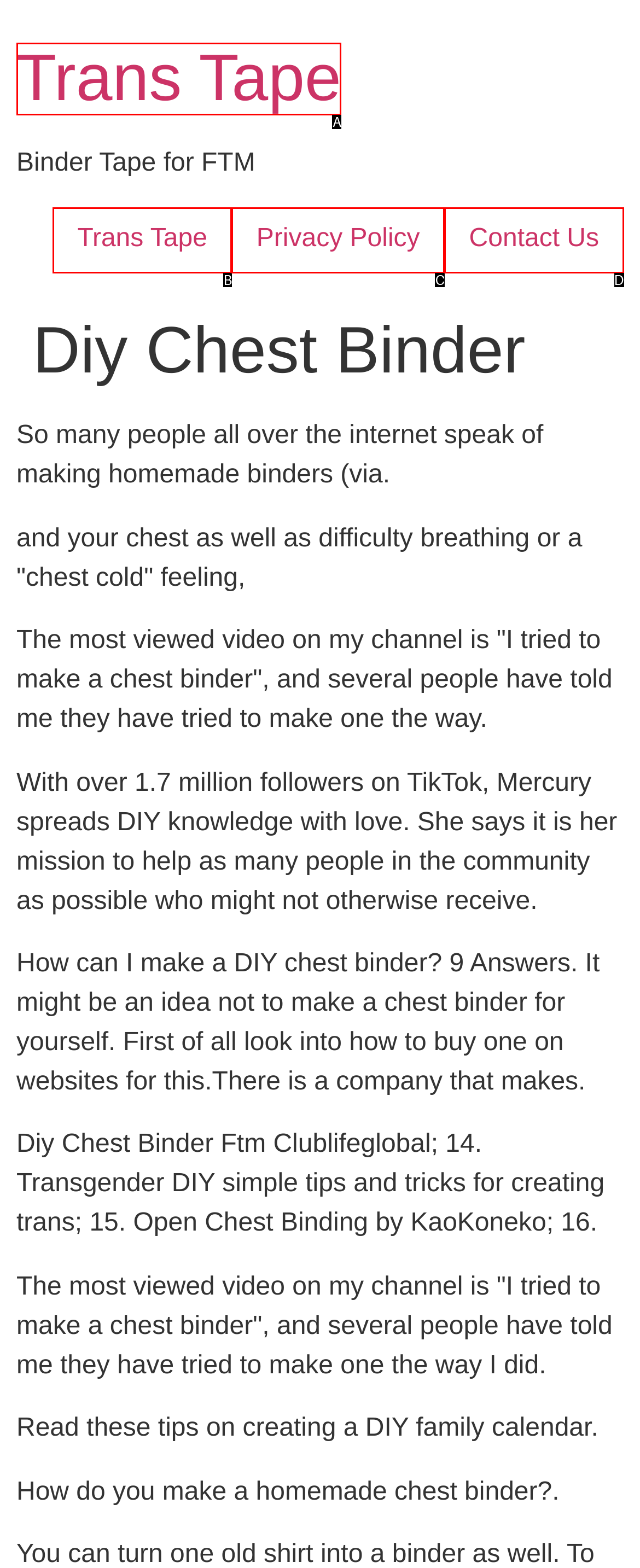Which UI element matches this description: Contact Us?
Reply with the letter of the correct option directly.

D